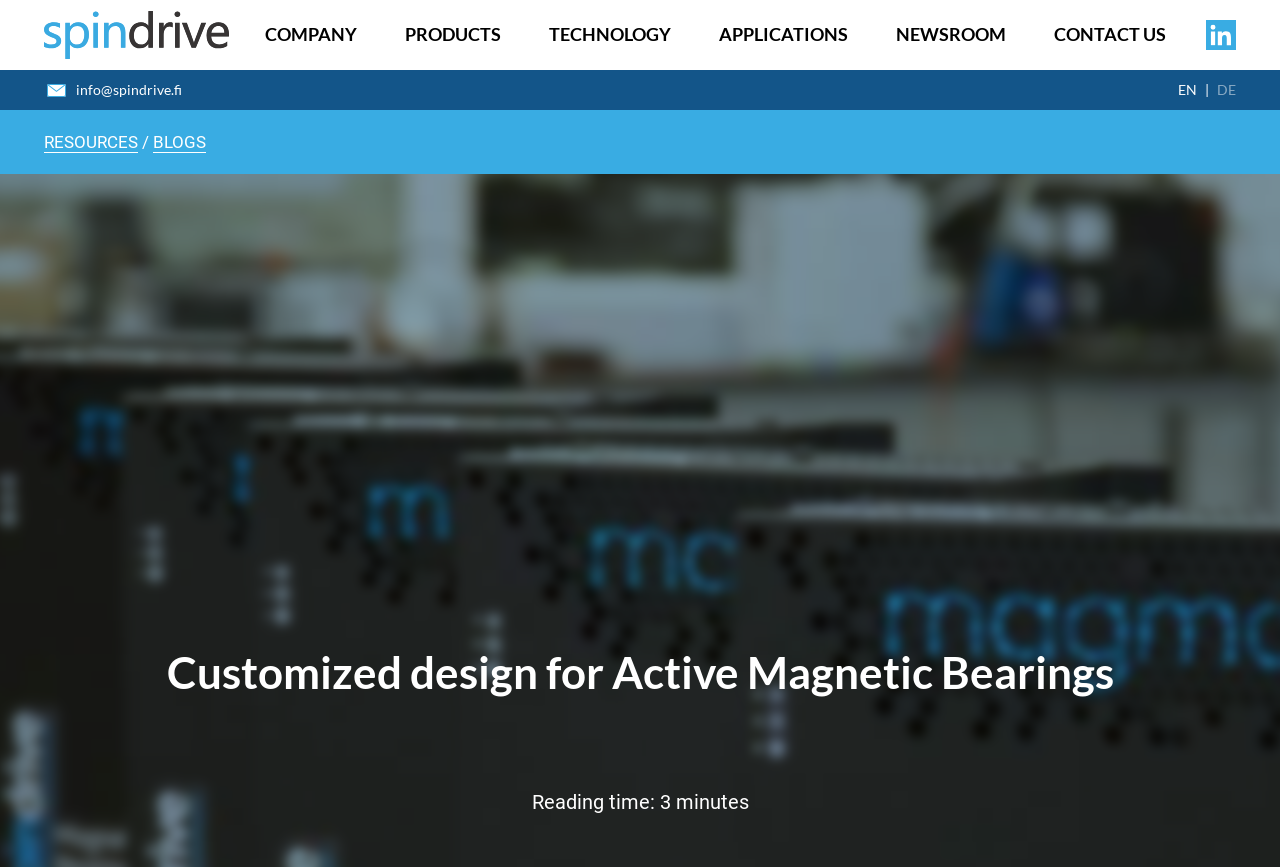Please provide the main heading of the webpage content.

Customized design for Active Magnetic Bearings